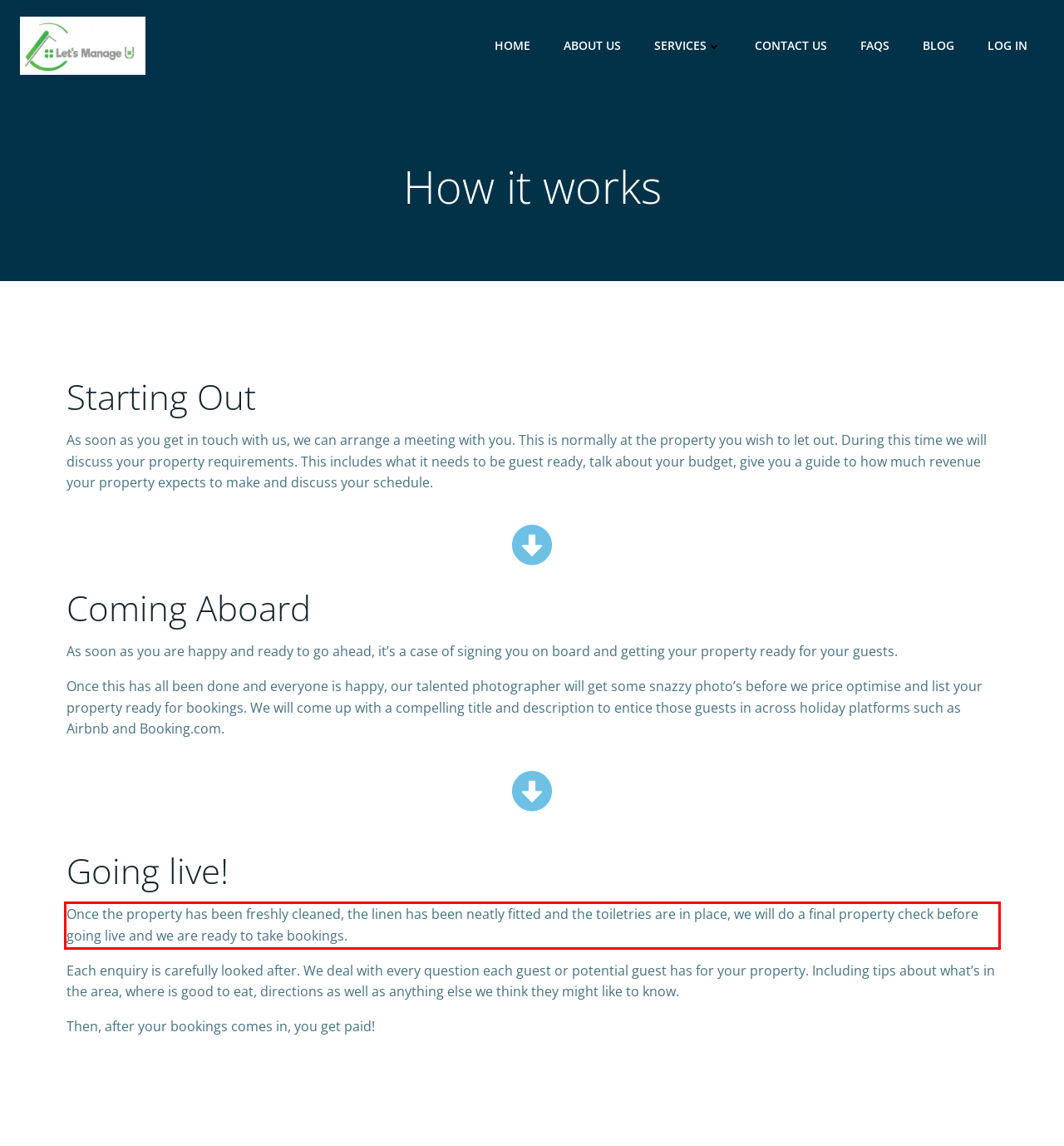Using the provided webpage screenshot, recognize the text content in the area marked by the red bounding box.

Once the property has been freshly cleaned, the linen has been neatly fitted and the toiletries are in place, we will do a final property check before going live and we are ready to take bookings.